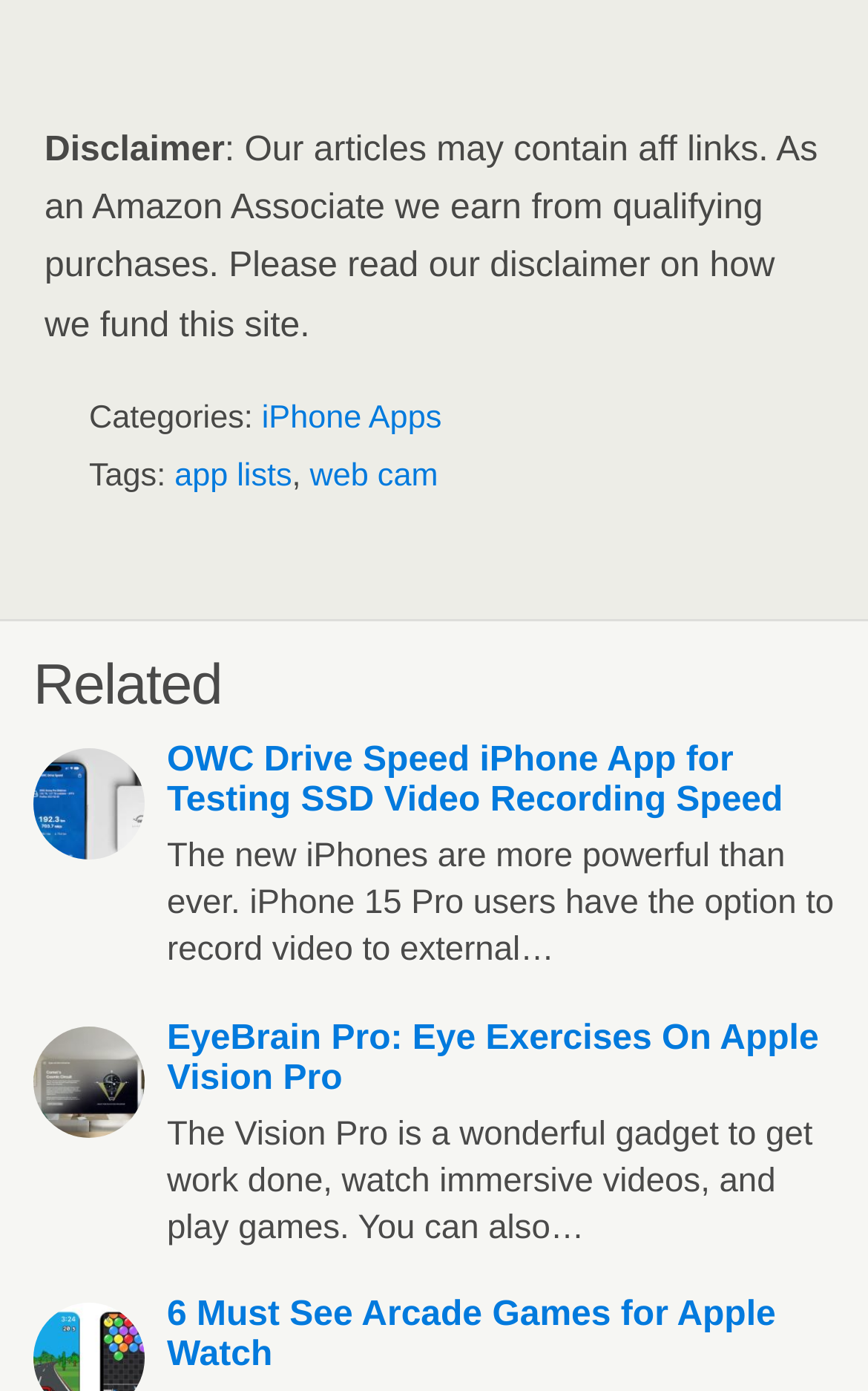Locate the bounding box coordinates of the clickable area to execute the instruction: "Click on iPhone Apps". Provide the coordinates as four float numbers between 0 and 1, represented as [left, top, right, bottom].

[0.302, 0.288, 0.509, 0.314]